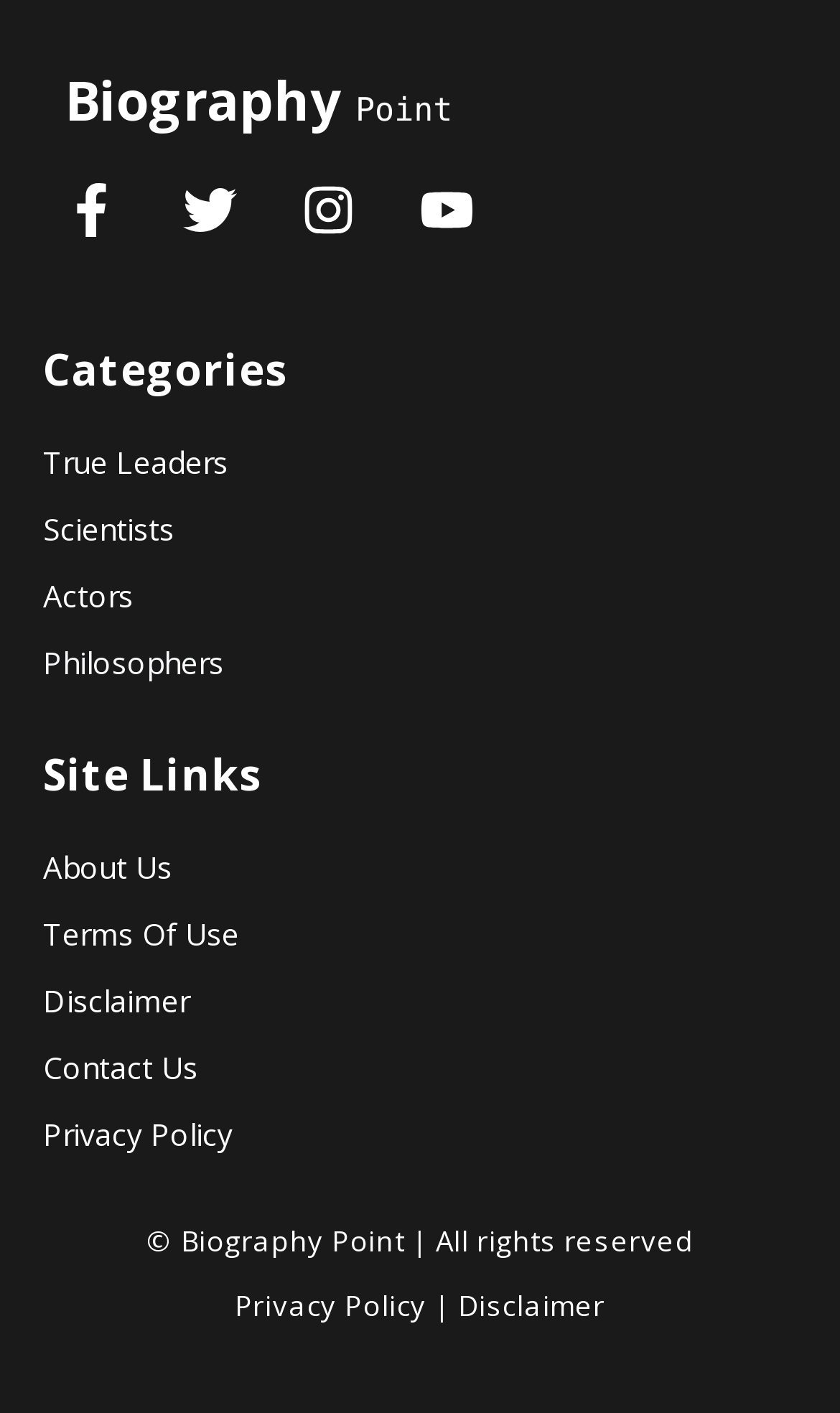Highlight the bounding box coordinates of the element that should be clicked to carry out the following instruction: "click on Crackers & Crunchies". The coordinates must be given as four float numbers ranging from 0 to 1, i.e., [left, top, right, bottom].

None